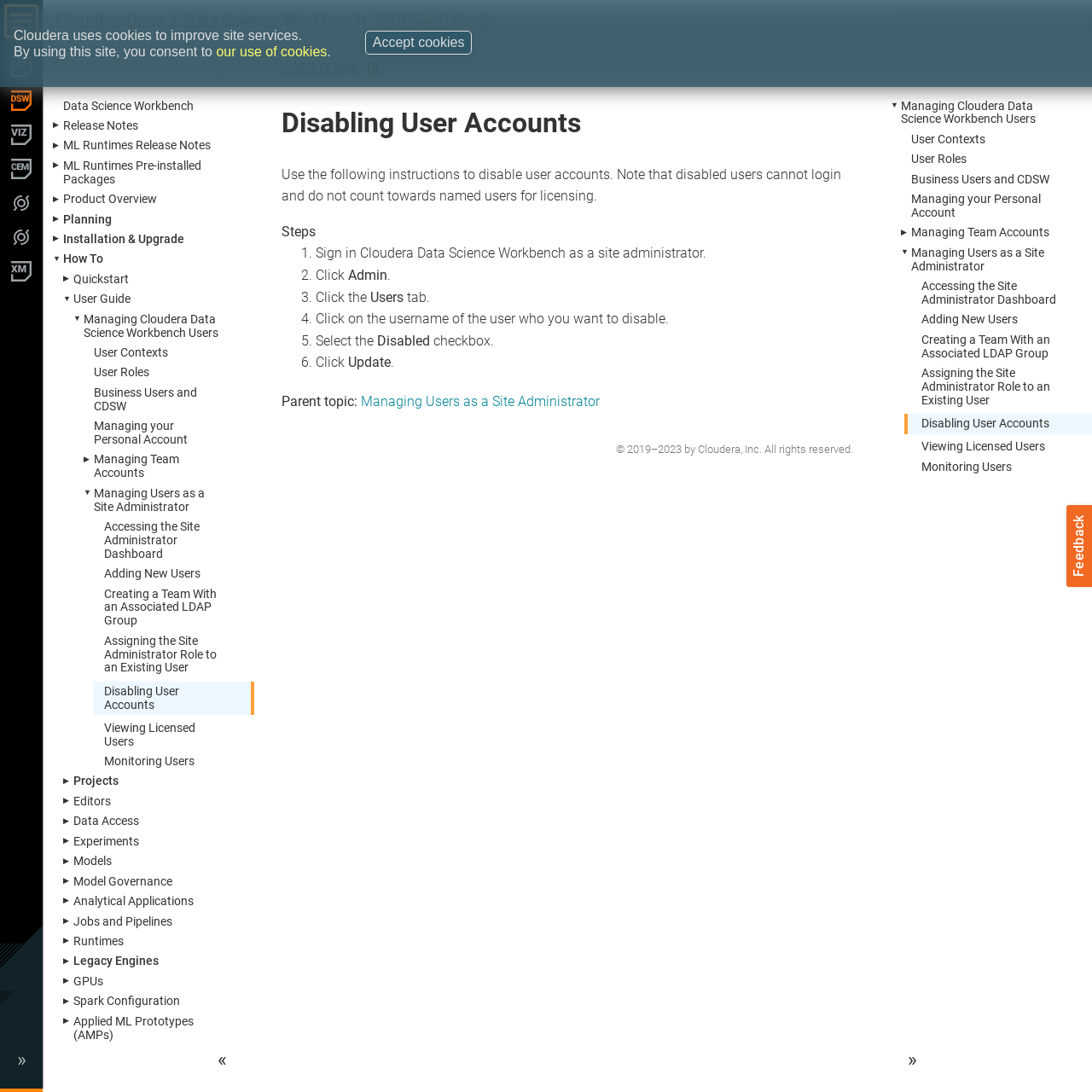What is the symbol '▶︎' used for?
Provide a detailed answer to the question, using the image to inform your response.

The symbol '▶︎' is used to expand or collapse sections on the webpage, as it is often used to toggle the visibility of subsections or menus.